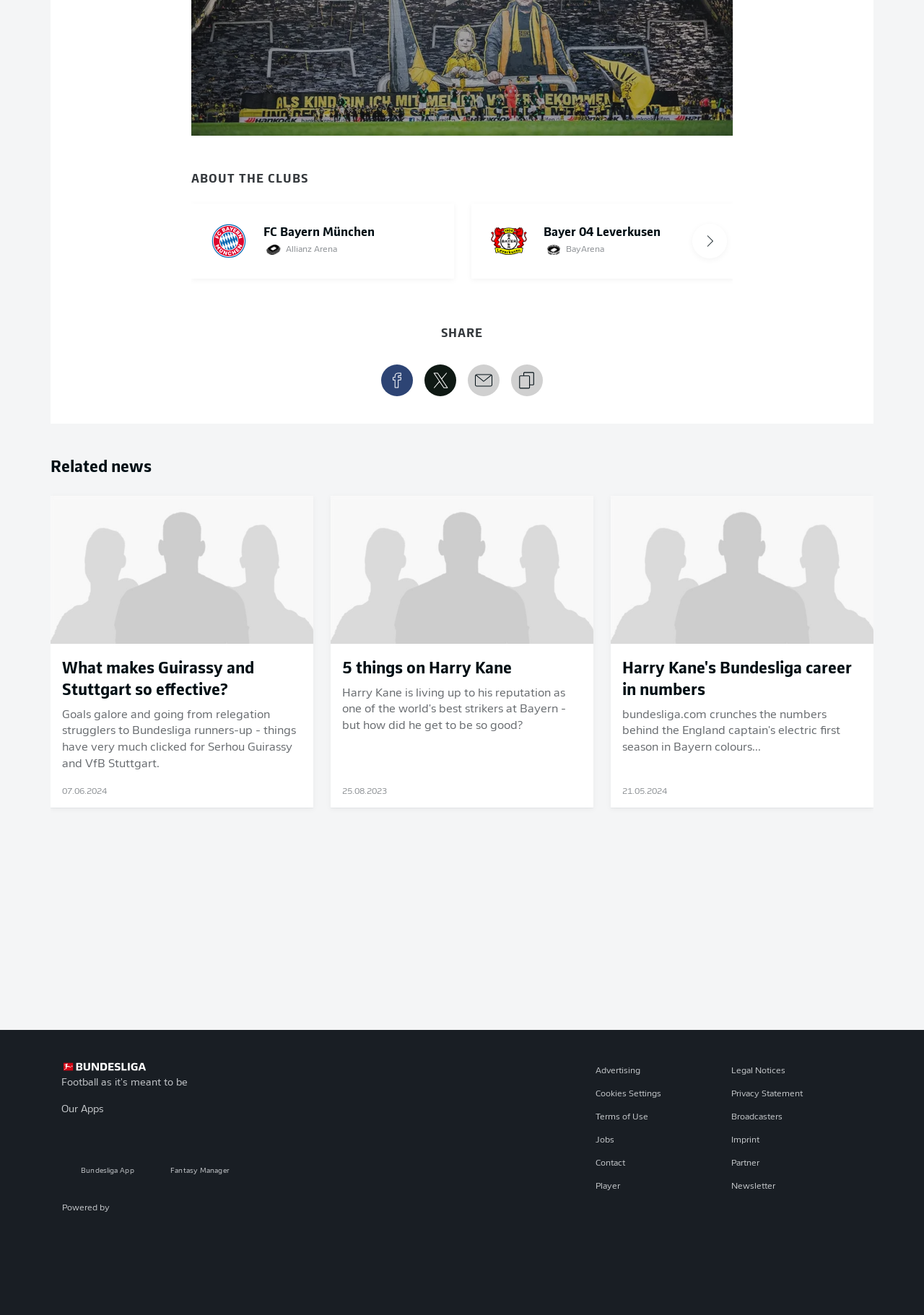What is the name of the app mentioned at the bottom?
Look at the screenshot and give a one-word or phrase answer.

Bundesliga App